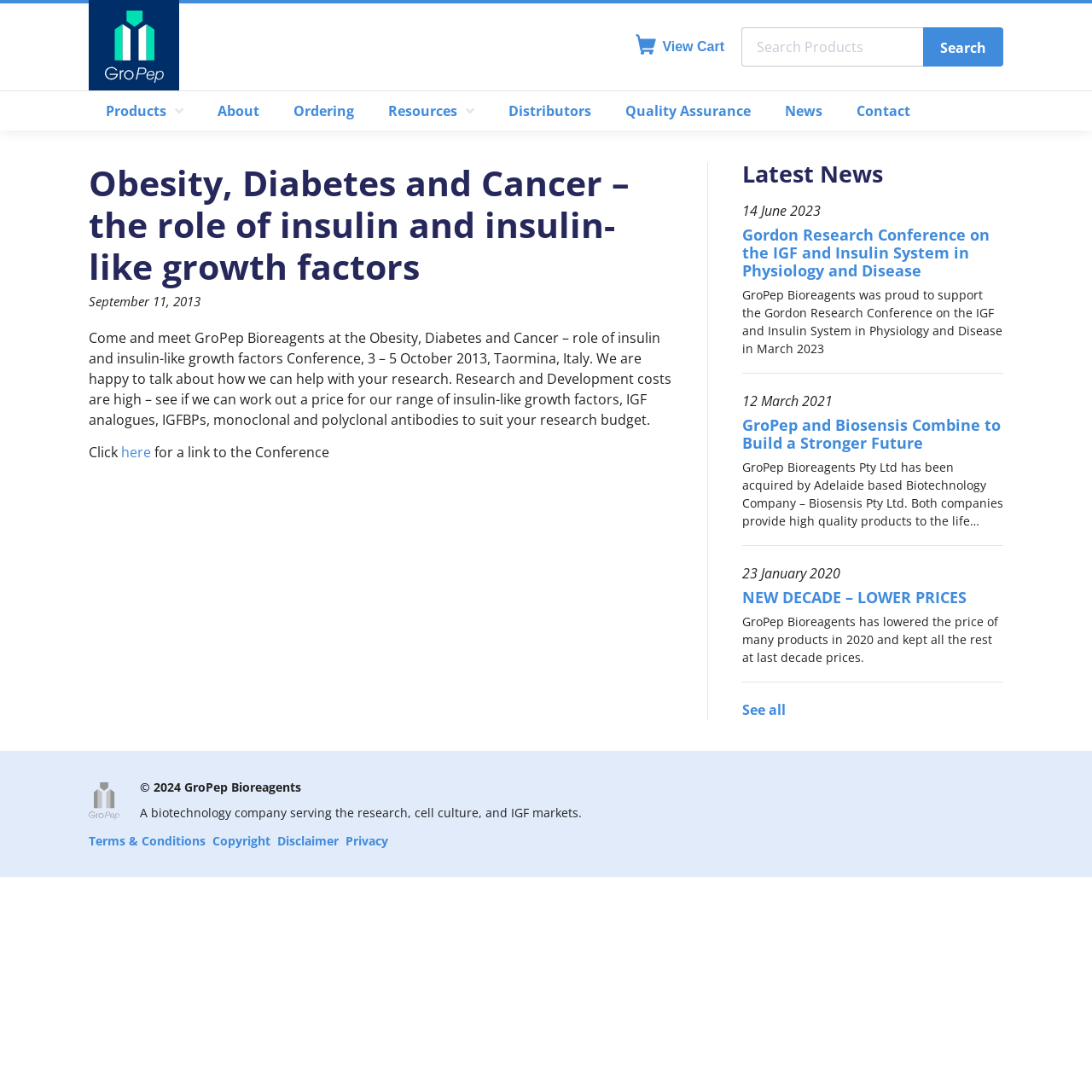Identify and provide the text content of the webpage's primary headline.

Obesity, Diabetes and Cancer – the role of insulin and insulin-like growth factors